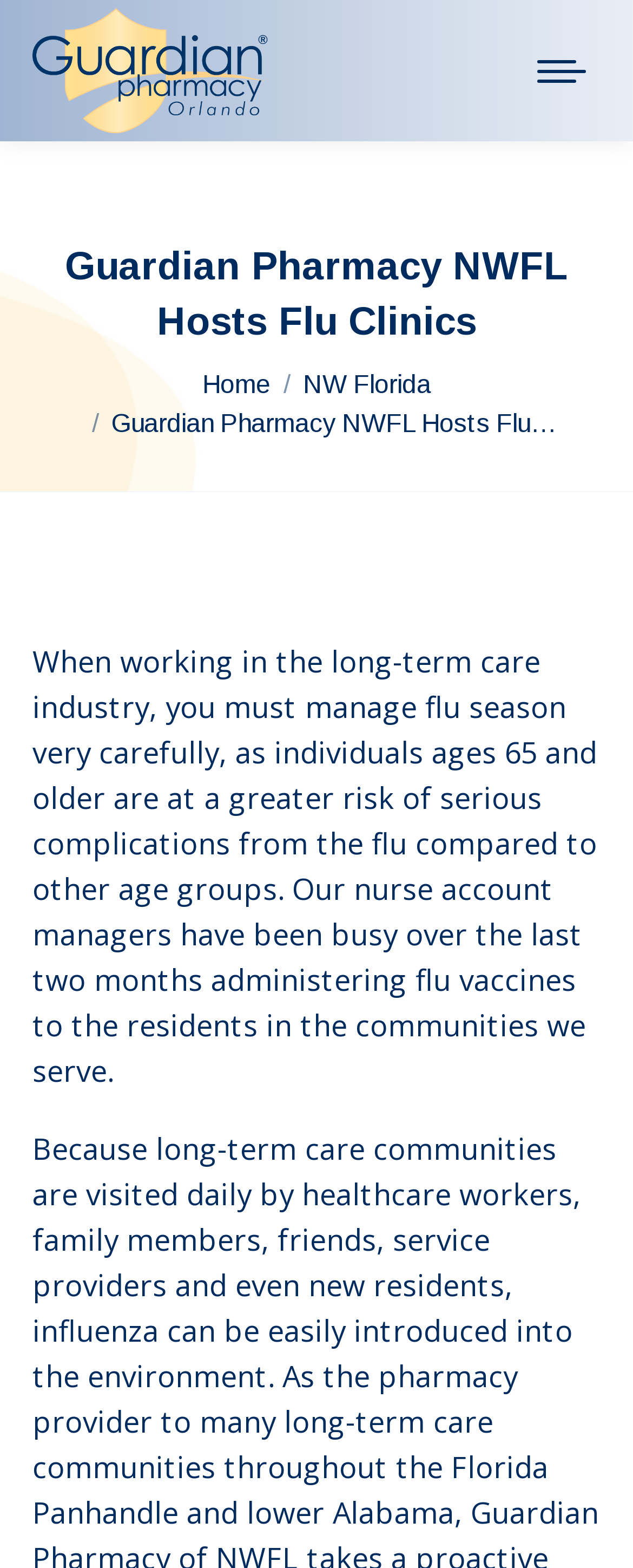What is the location of the pharmacy?
Analyze the screenshot and provide a detailed answer to the question.

I found this information by looking at the link element with the text 'NW Florida' which is located near the top of the page, suggesting that it is the location of the pharmacy.